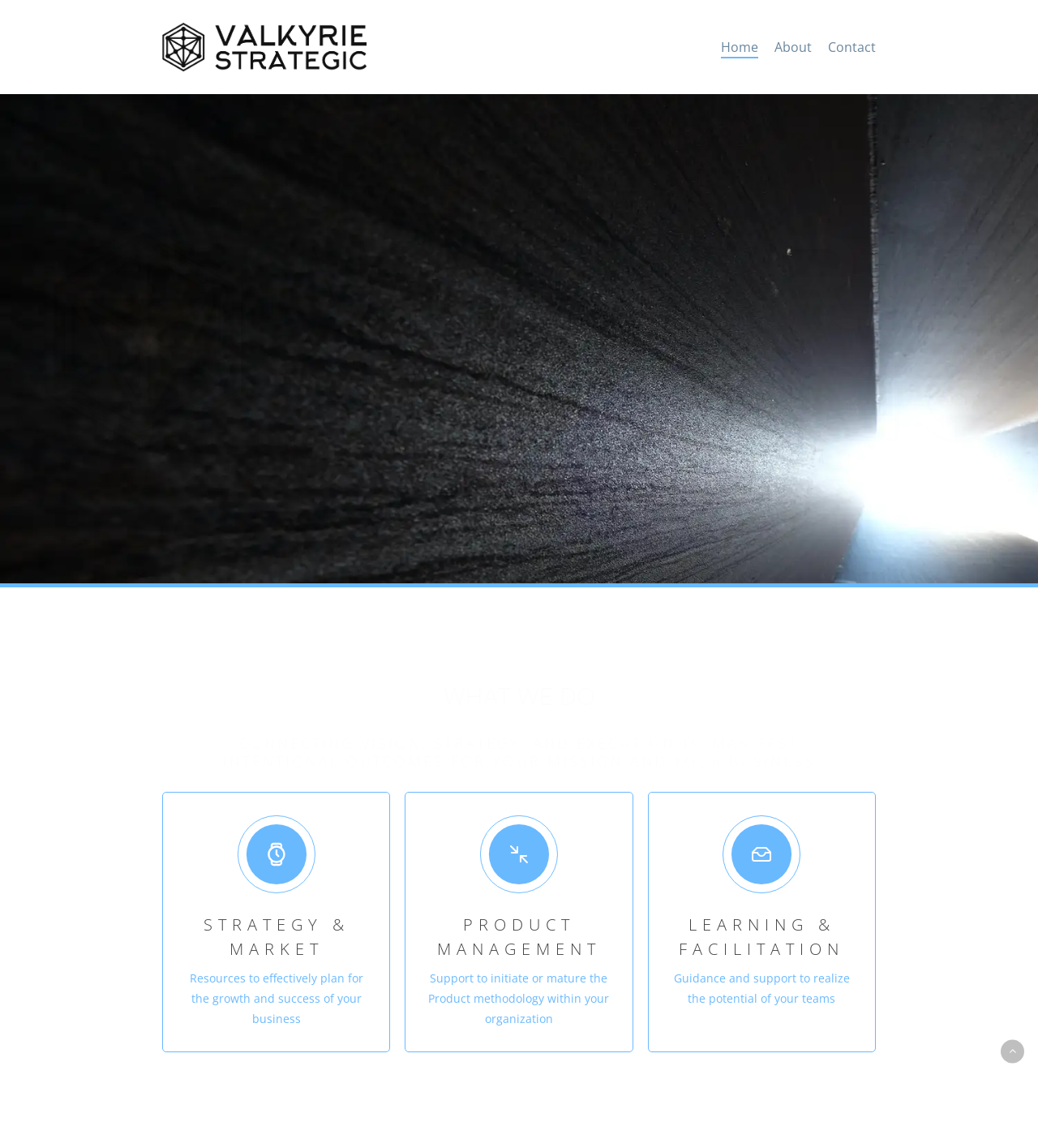Find the UI element described as: "parent_node: Home aria-label="Back to top"" and predict its bounding box coordinates. Ensure the coordinates are four float numbers between 0 and 1, [left, top, right, bottom].

[0.964, 0.906, 0.987, 0.926]